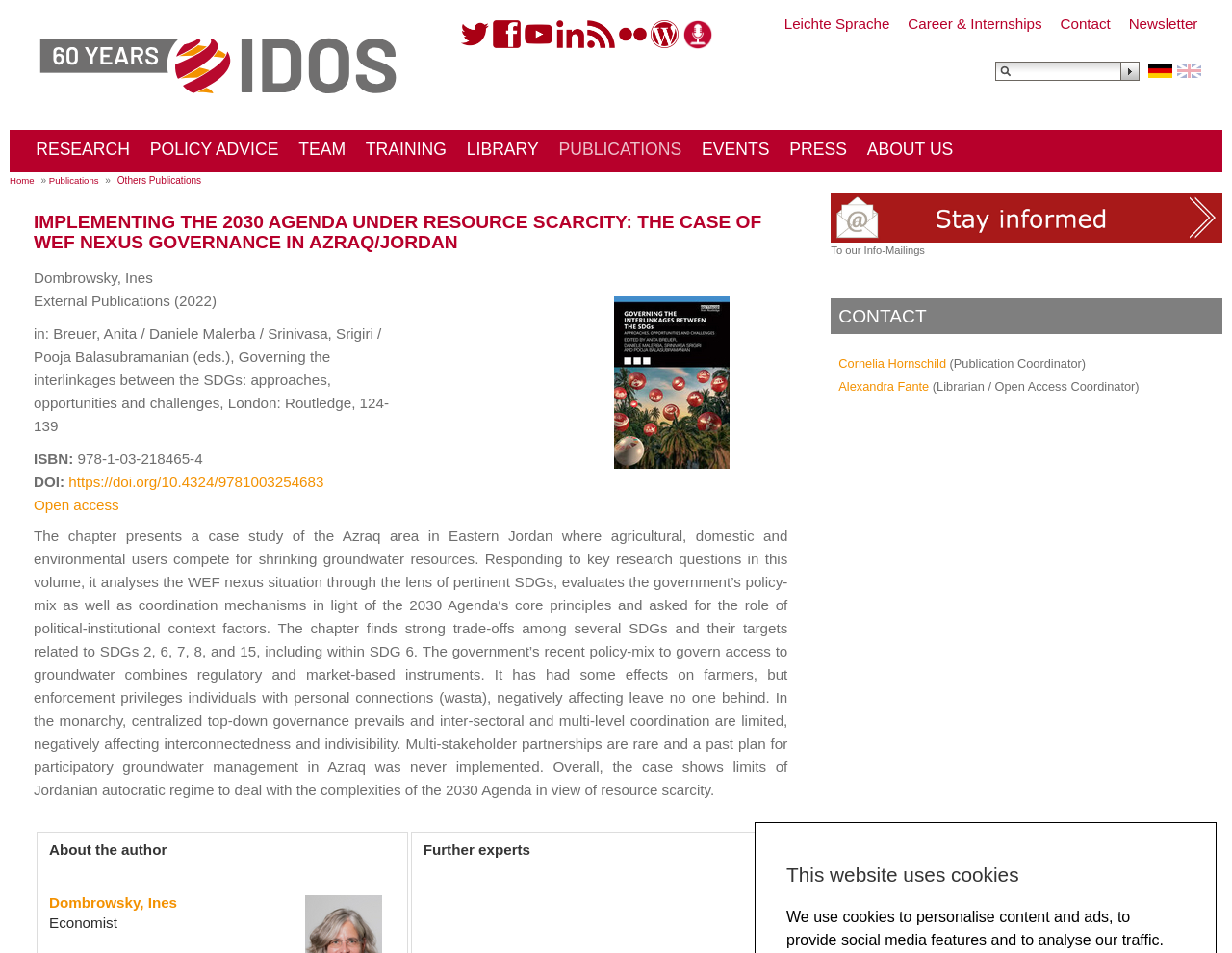What is the title of the research paper?
Answer with a single word or short phrase according to what you see in the image.

Implementing the 2030 Agenda under resource scarcity